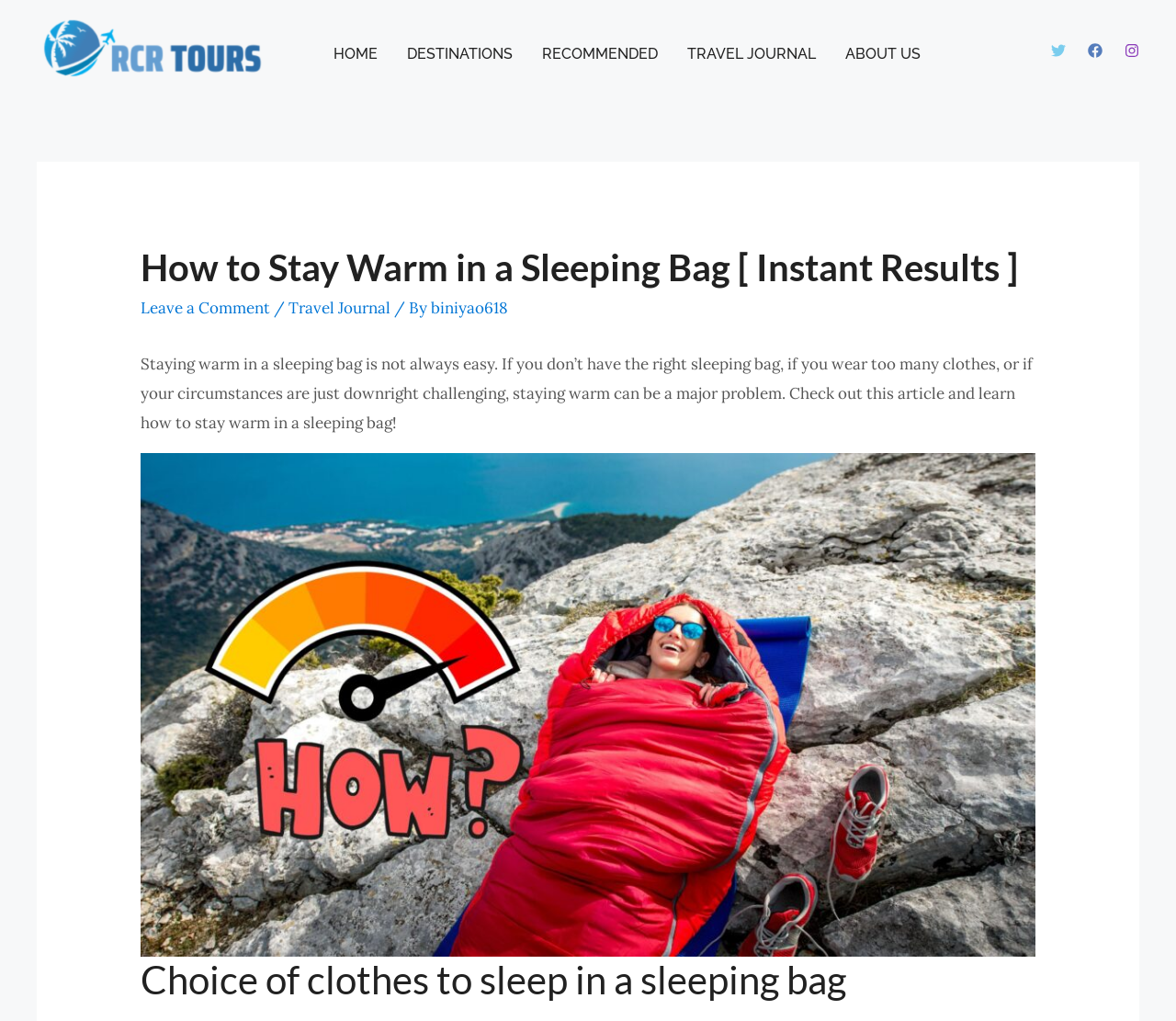Who wrote the article?
Please give a well-detailed answer to the question.

The author of the article is biniyao618, as indicated by the link 'biniyao618' located below the heading 'How to Stay Warm in a Sleeping Bag [ Instant Results ]'.